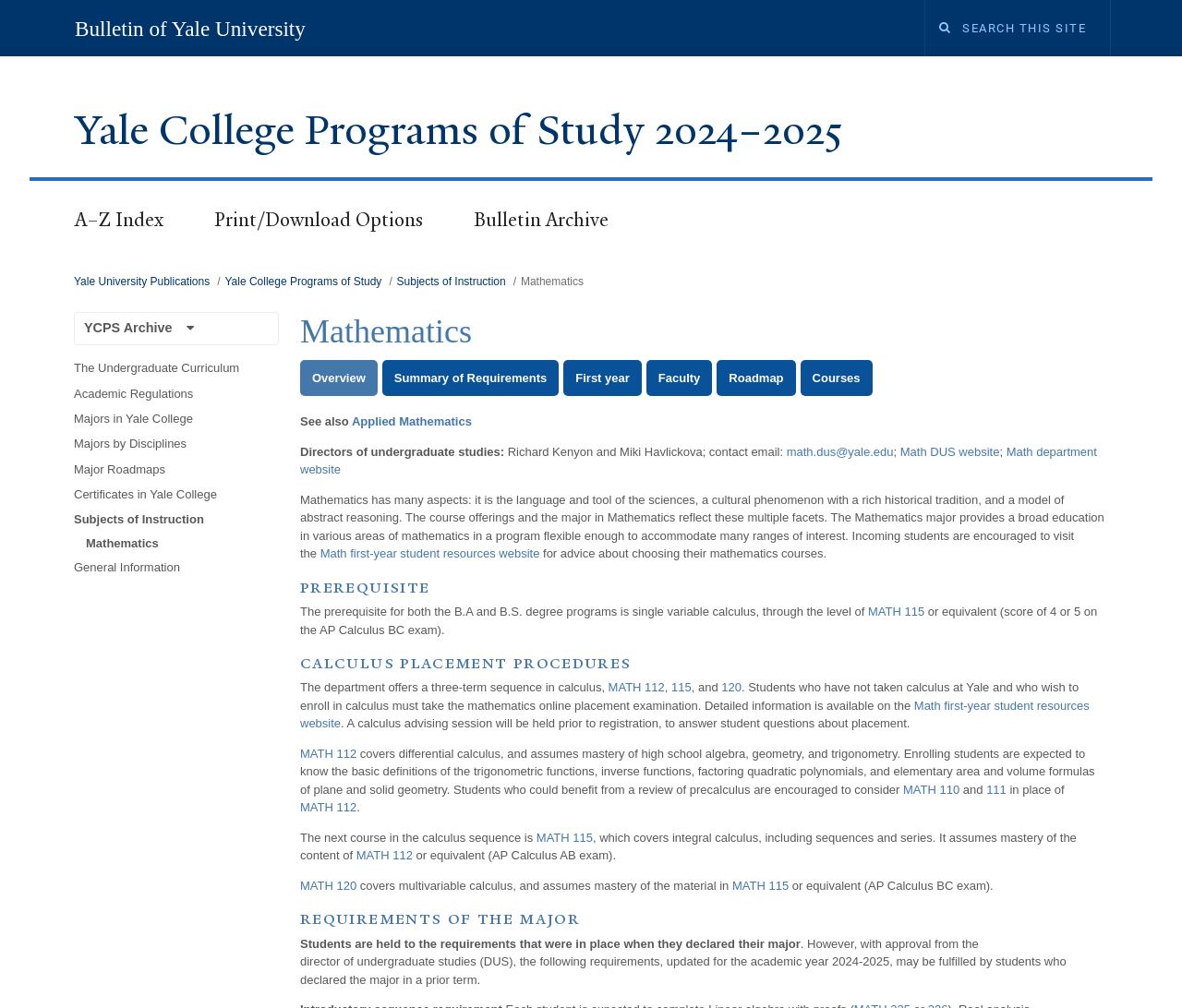Please predict the bounding box coordinates of the element's region where a click is necessary to complete the following instruction: "Visit Math DUS website". The coordinates should be represented by four float numbers between 0 and 1, i.e., [left, top, right, bottom].

[0.762, 0.441, 0.846, 0.455]